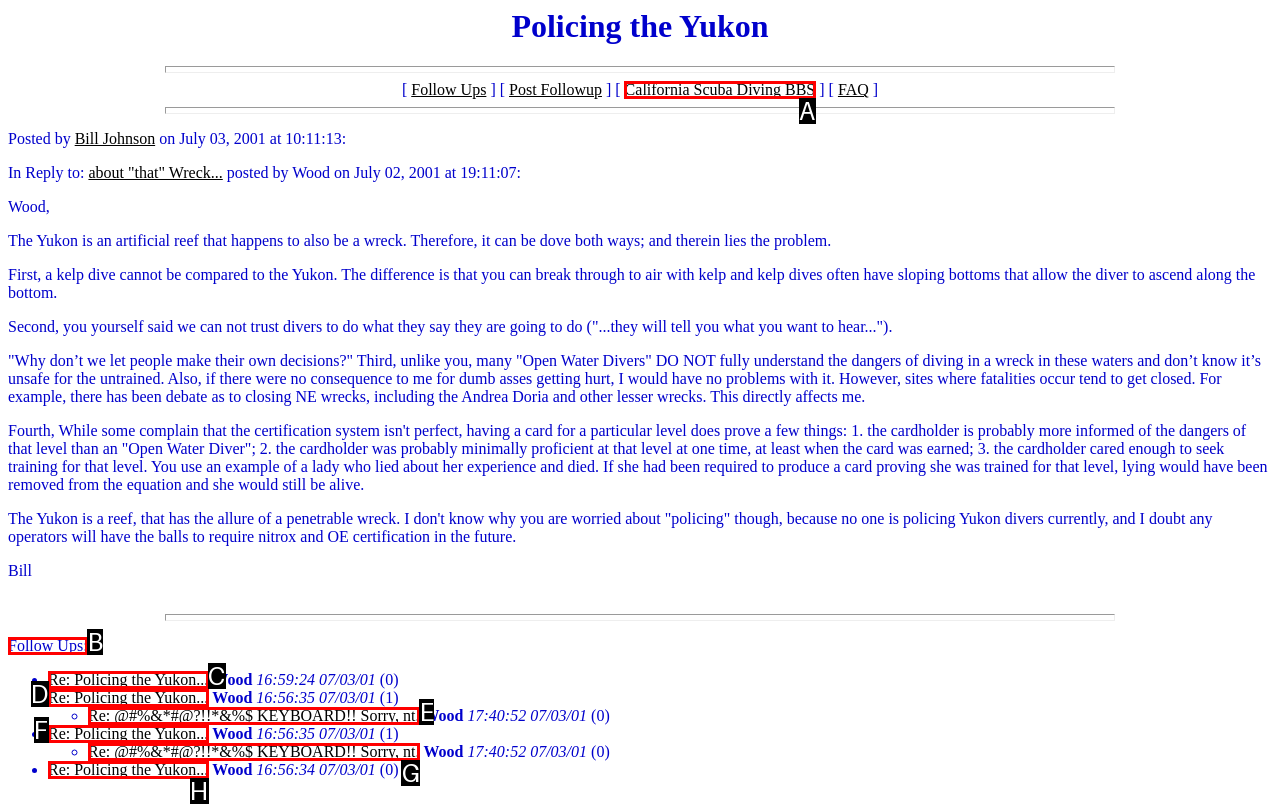Choose the correct UI element to click for this task: Click on 'California Scuba Diving BBS' Answer using the letter from the given choices.

A